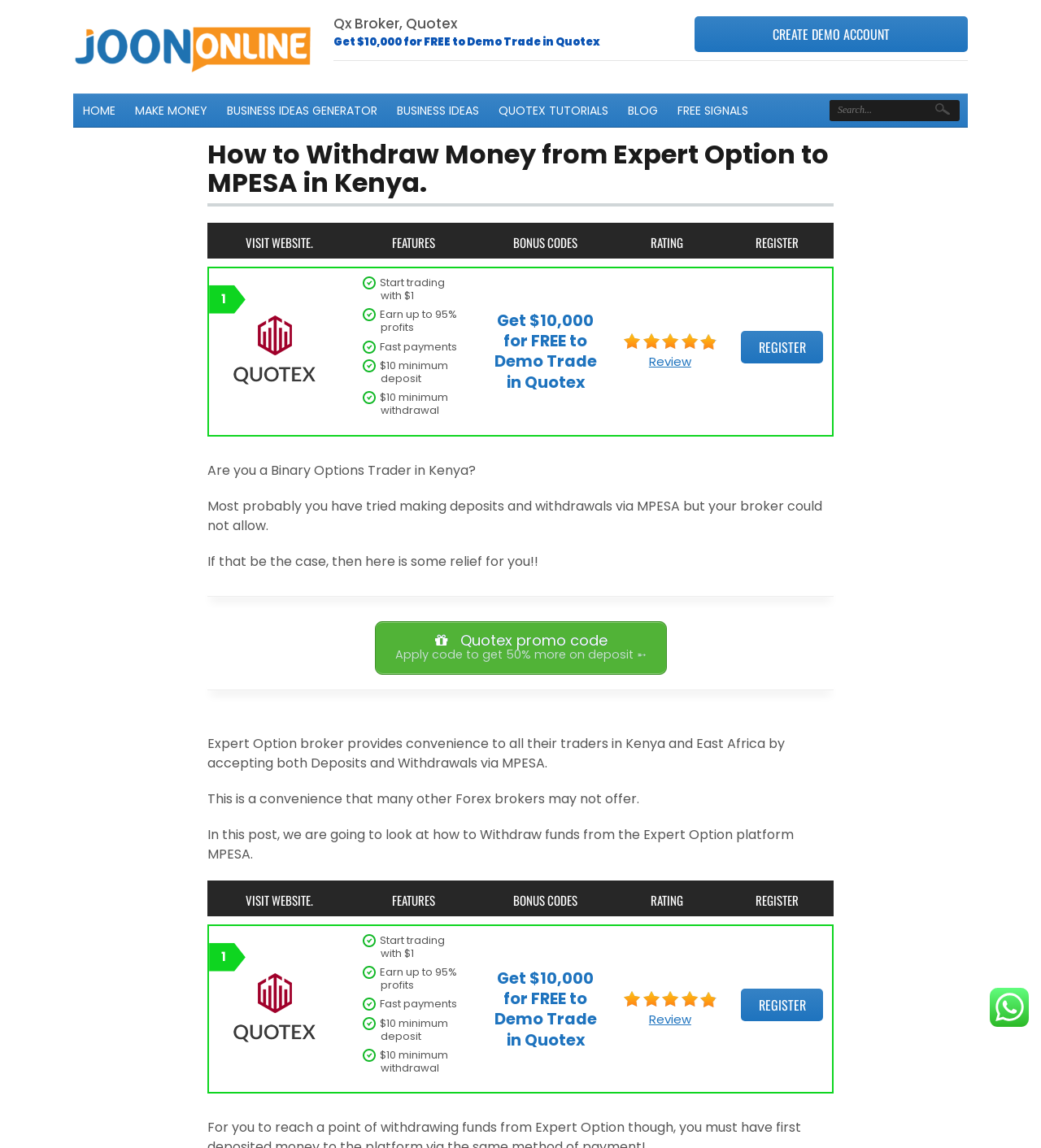Using details from the image, please answer the following question comprehensively:
What is the main topic of this webpage?

Based on the webpage content, it appears that the main topic is about withdrawing funds from Expert Option to MPESA, as indicated by the heading 'How to Withdraw Money from Expert Option to MPESA in Kenya.' and the subsequent text discussing the process.